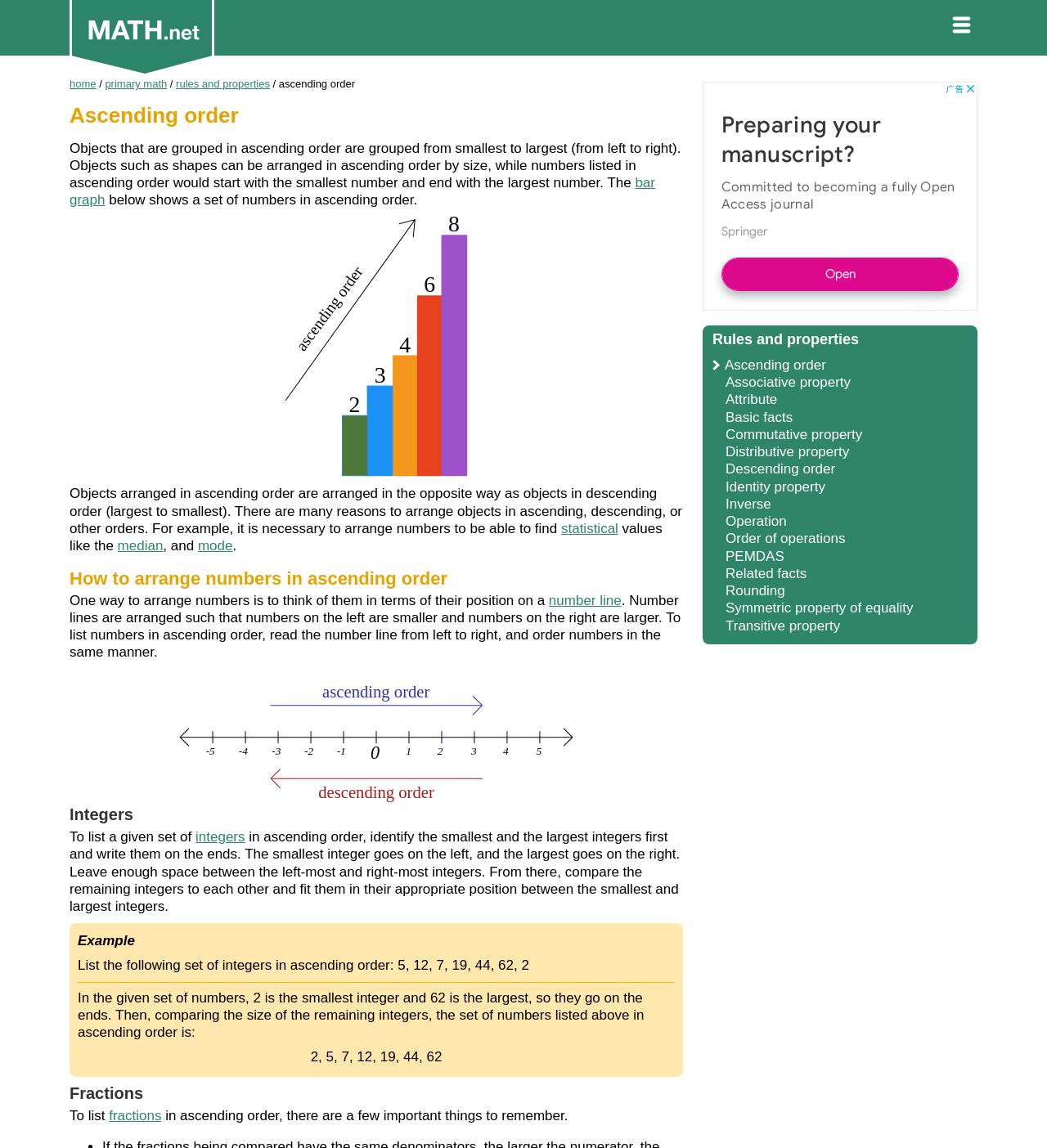Determine the bounding box coordinates of the region to click in order to accomplish the following instruction: "Follow the 'bar graph' link". Provide the coordinates as four float numbers between 0 and 1, specifically [left, top, right, bottom].

[0.066, 0.152, 0.626, 0.181]